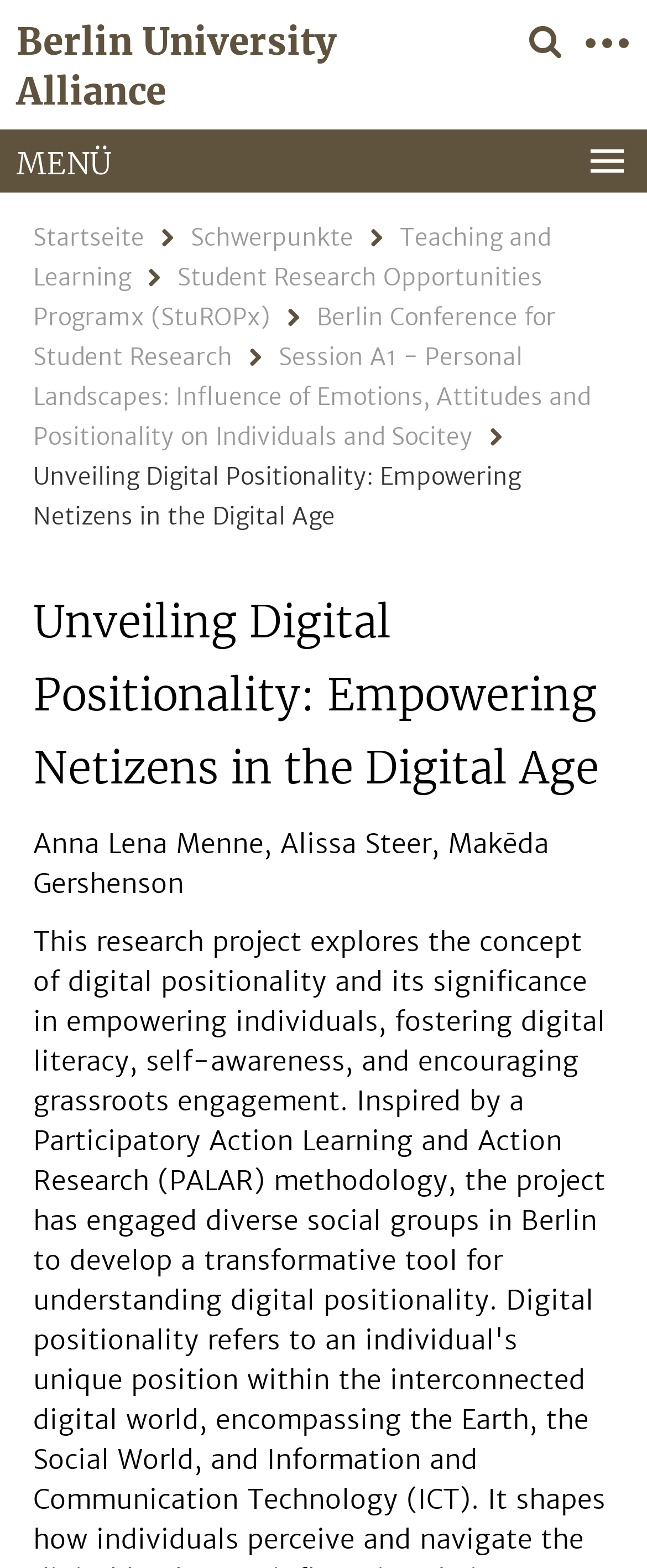Who are the authors of the digital positionality?
Provide an in-depth and detailed answer to the question.

The question asks for the authors of the digital positionality. By looking at the webpage, we can see a static text with the names 'Anna Lena Menne, Alissa Steer, Makēda Gershenson', which suggests that they are the authors of the digital positionality.